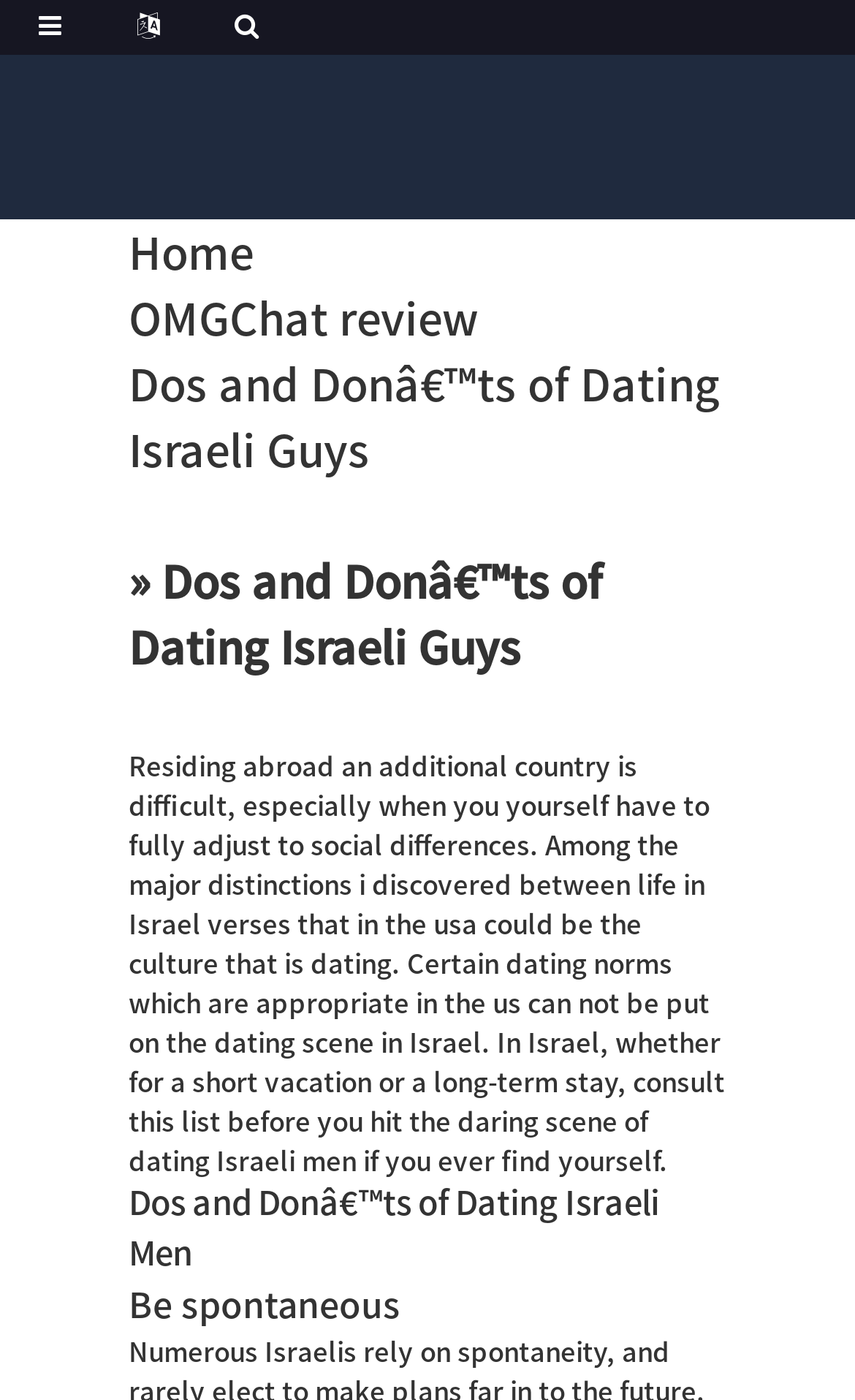Identify the bounding box for the UI element described as: "parent_node: 570.982.5050 E-Mail". The coordinates should be four float numbers between 0 and 1, i.e., [left, top, right, bottom].

None